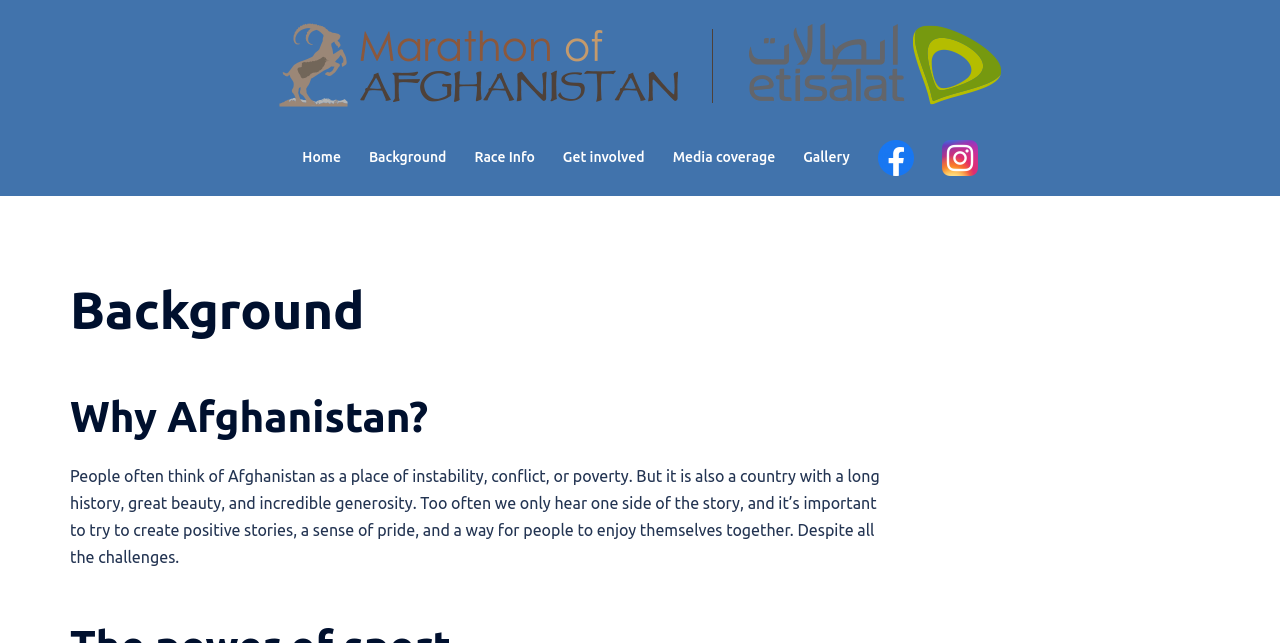How many links are present in the top navigation bar?
Based on the visual content, answer with a single word or a brief phrase.

7